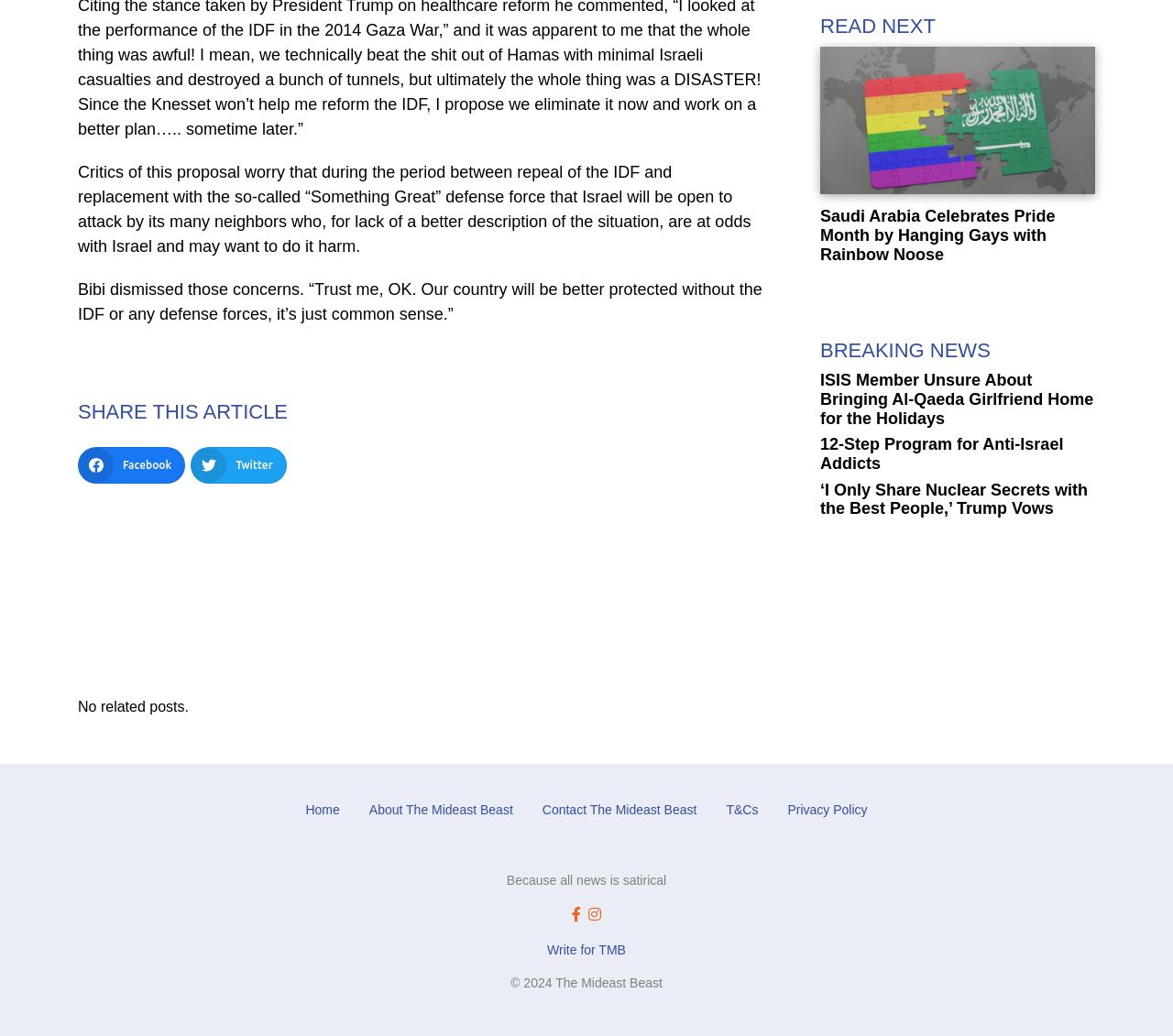Identify the bounding box coordinates of the clickable region to carry out the given instruction: "Check the Twitter link".

[0.163, 0.432, 0.244, 0.467]